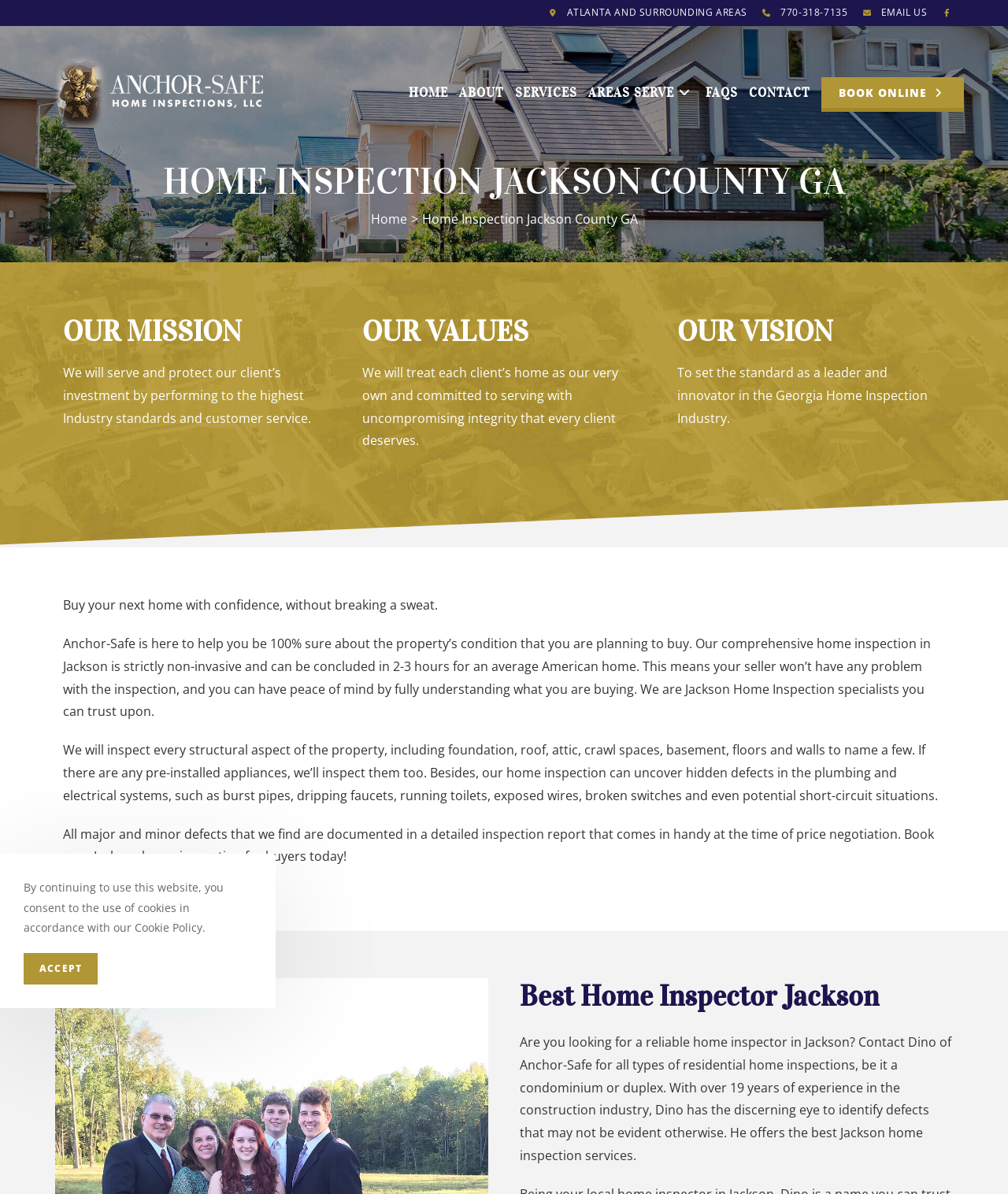Please identify the bounding box coordinates of the area that needs to be clicked to fulfill the following instruction: "Click the 'Anchor Safe Header Logo'."

[0.05, 0.069, 0.261, 0.083]